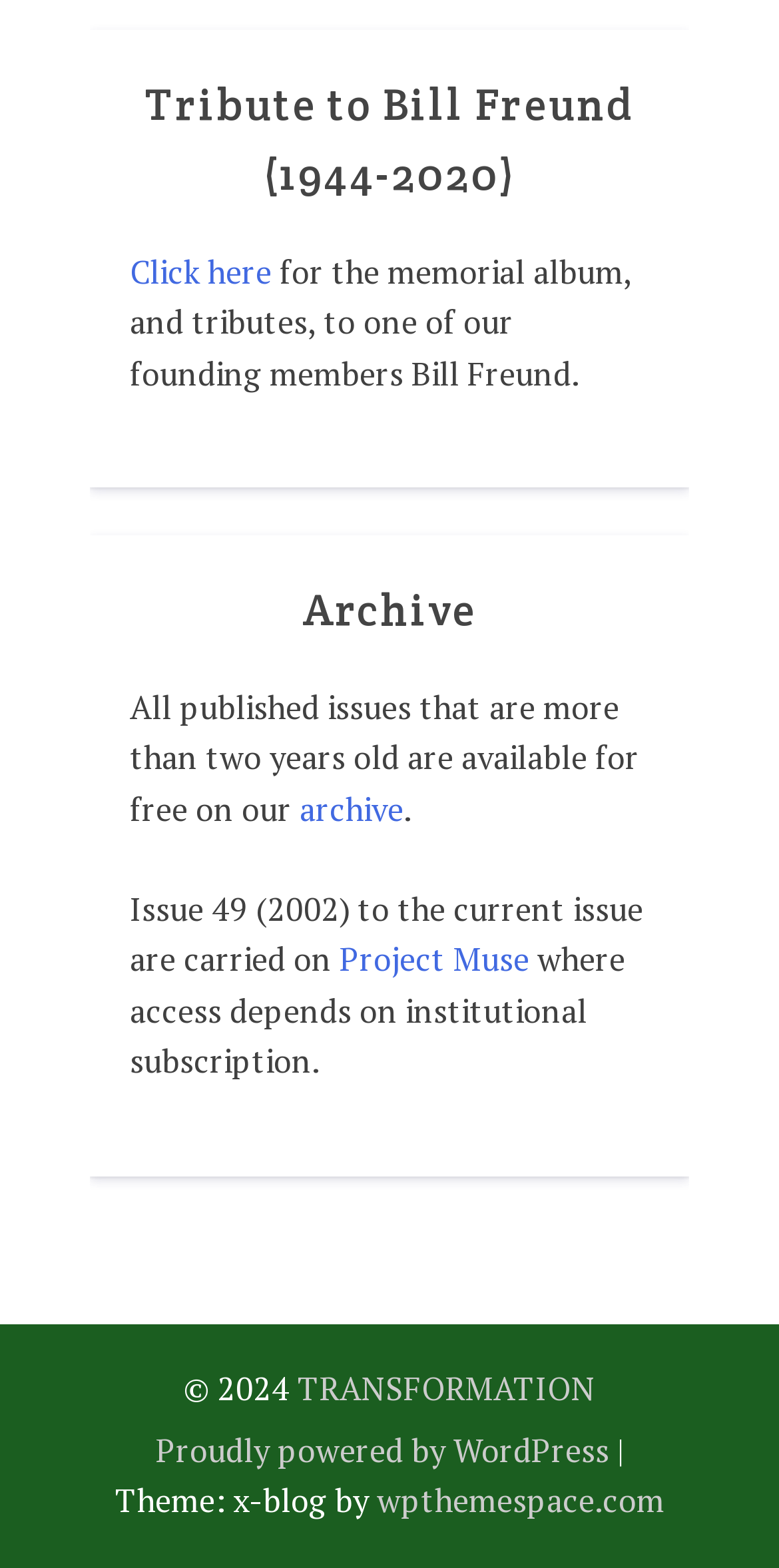What is the copyright year of the webpage?
Please ensure your answer to the question is detailed and covers all necessary aspects.

The webpage has a footer with the text '© 2024' which indicates the copyright year.